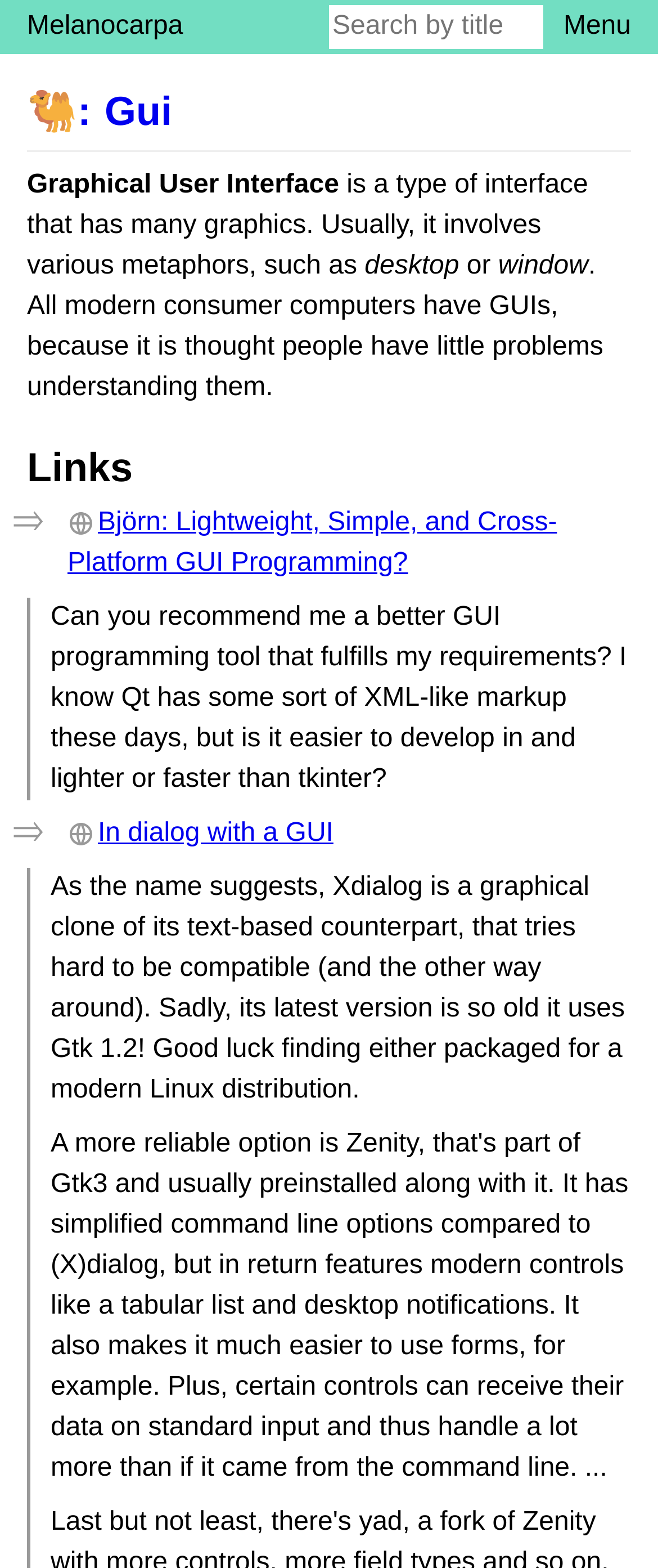Using the description: "parent_node: Links", determine the UI element's bounding box coordinates. Ensure the coordinates are in the format of four float numbers between 0 and 1, i.e., [left, top, right, bottom].

[0.219, 0.286, 0.253, 0.312]